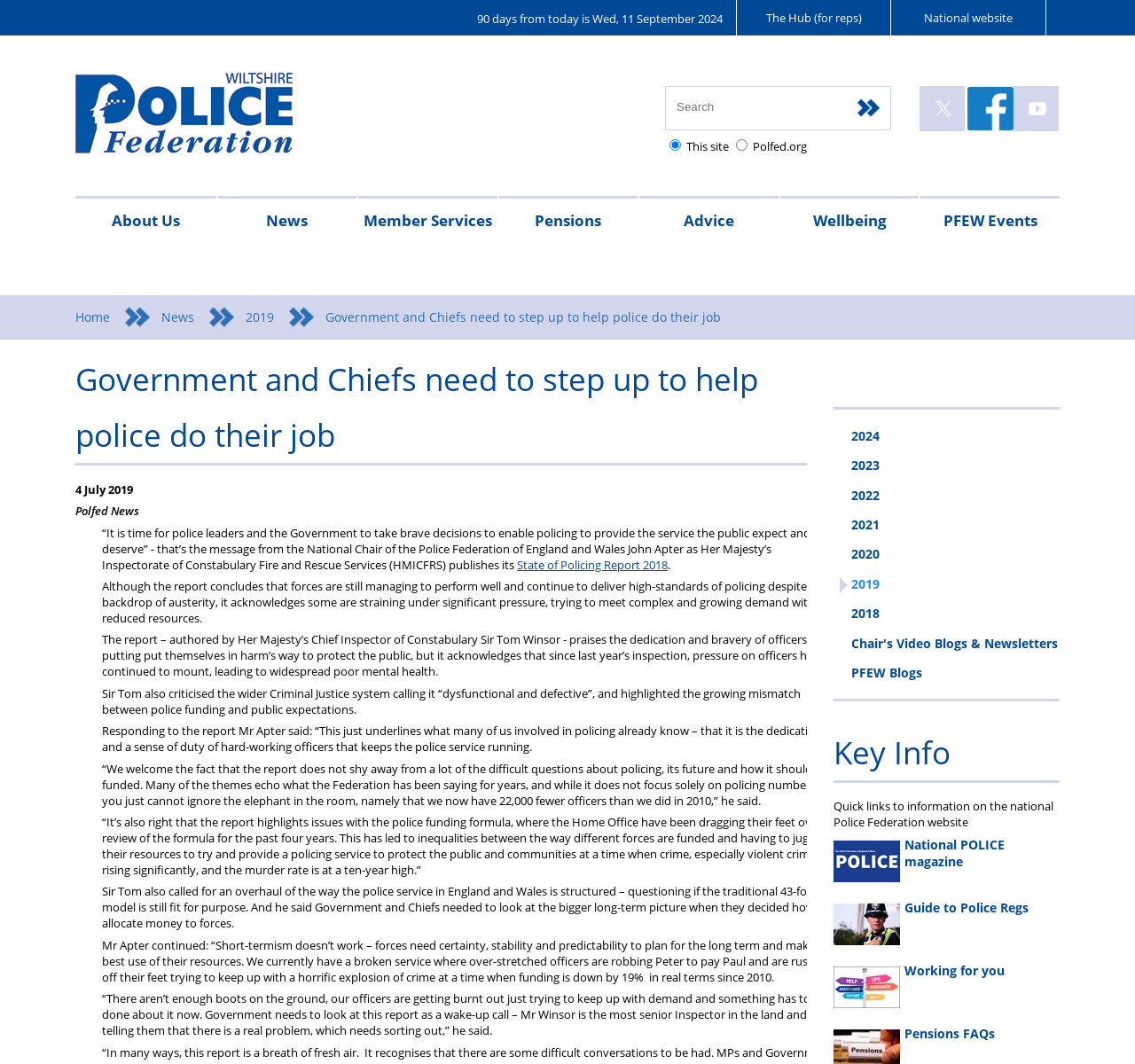Look at the image and answer the question in detail:
What is the date 90 days from today?

The answer can be found in the StaticText element with the text '90 days from today is Wed, 11 September 2024' at the top of the webpage.